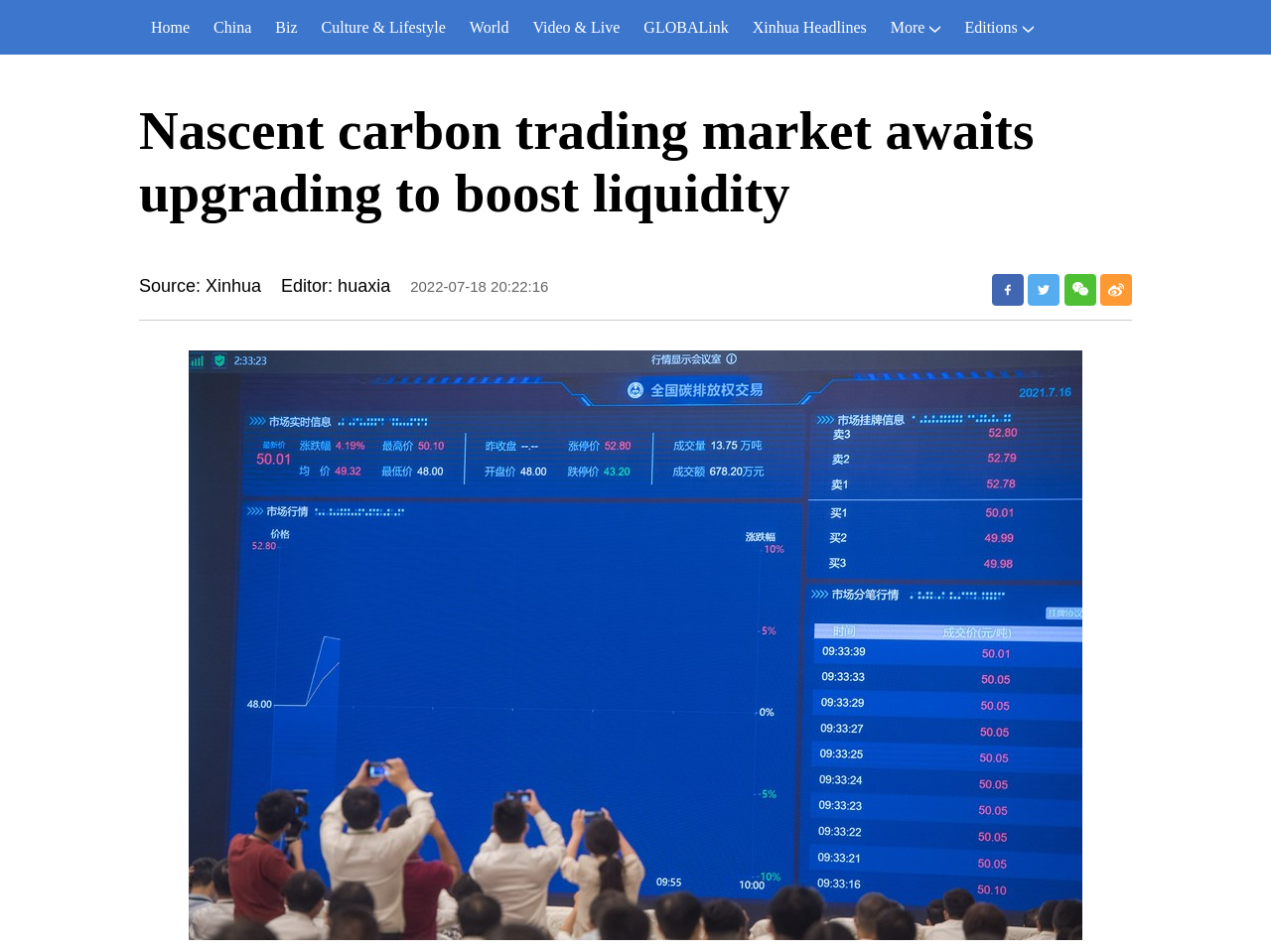Find the bounding box coordinates for the area you need to click to carry out the instruction: "Share to Facebook". The coordinates should be four float numbers between 0 and 1, indicated as [left, top, right, bottom].

[0.78, 0.288, 0.805, 0.321]